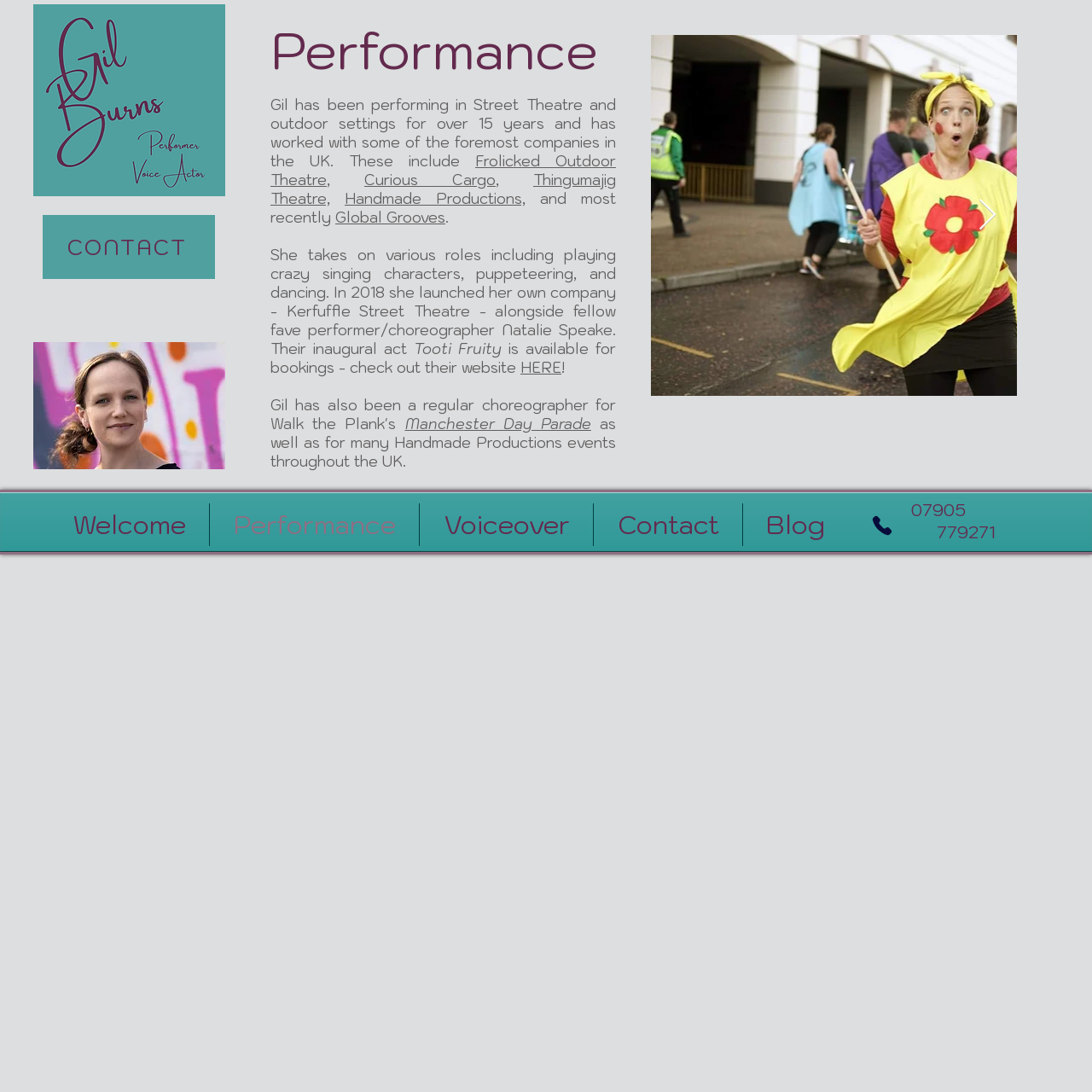Please identify the bounding box coordinates of the region to click in order to complete the task: "Click the 'Next Item' button". The coordinates must be four float numbers between 0 and 1, specified as [left, top, right, bottom].

[0.895, 0.182, 0.913, 0.212]